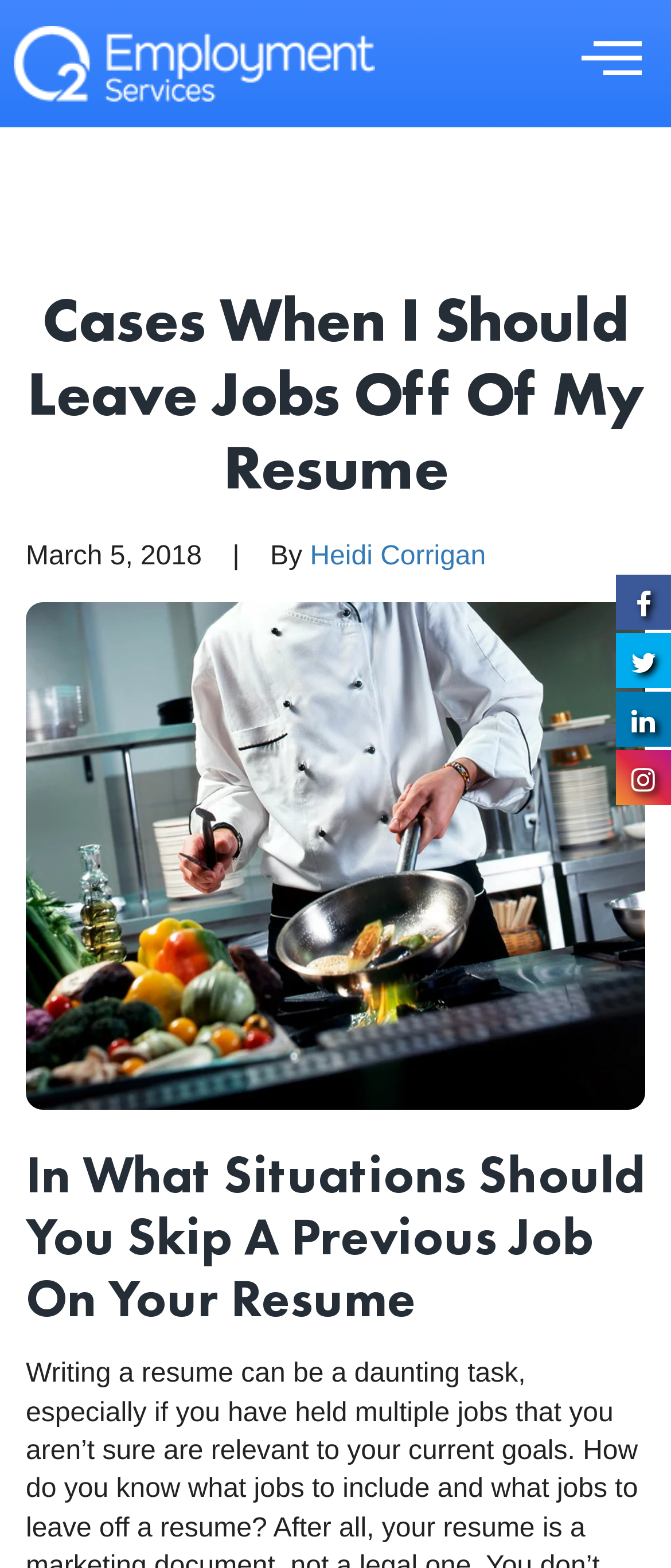What is the title of the subheading?
Provide a detailed and well-explained answer to the question.

I found the subheading by looking at the heading element that is located below the main heading and above the article content. It says 'In What Situations Should You Skip A Previous Job On Your Resume'.